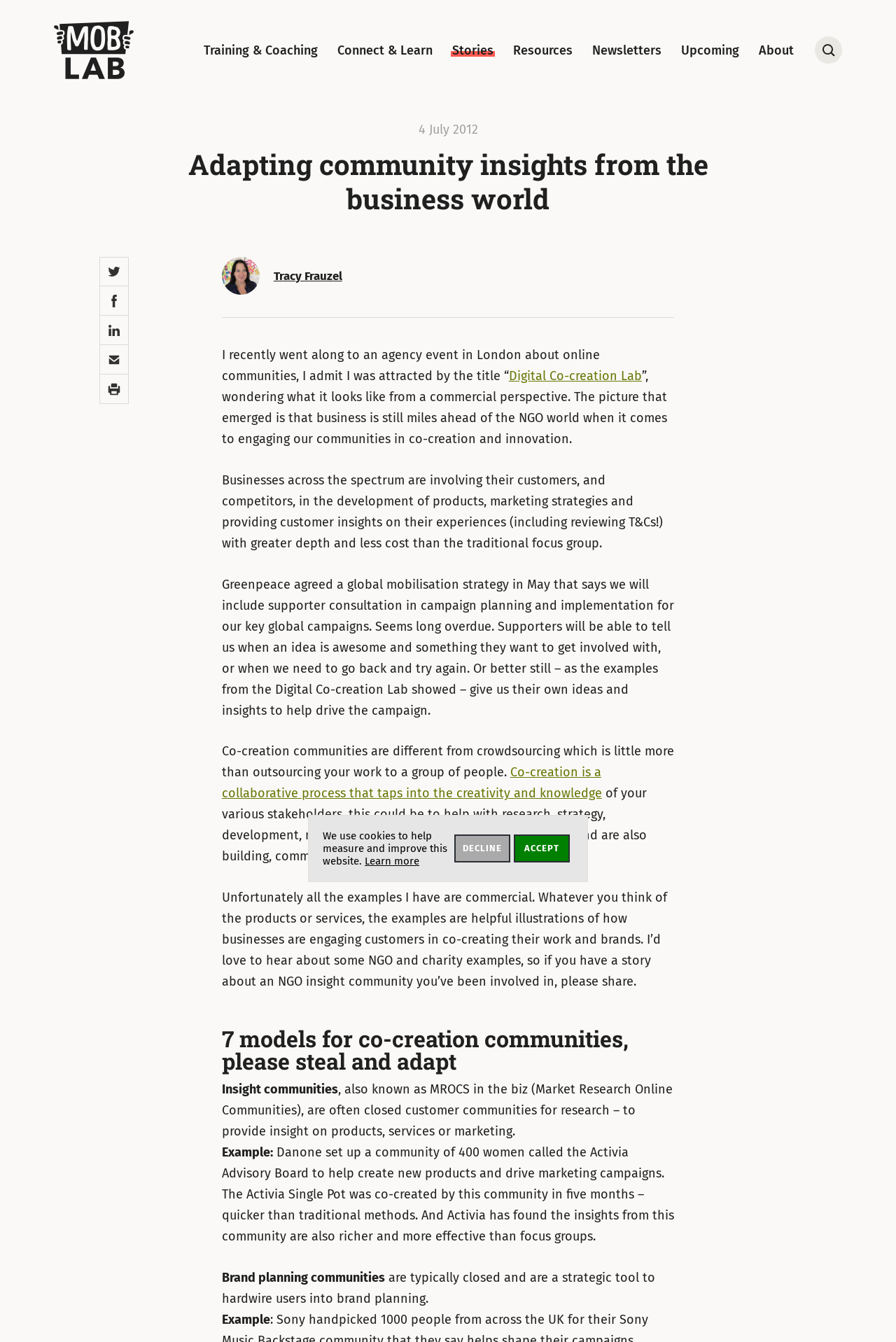Find the bounding box coordinates of the element I should click to carry out the following instruction: "Read the story by Tracy Frauzel".

[0.305, 0.2, 0.382, 0.211]